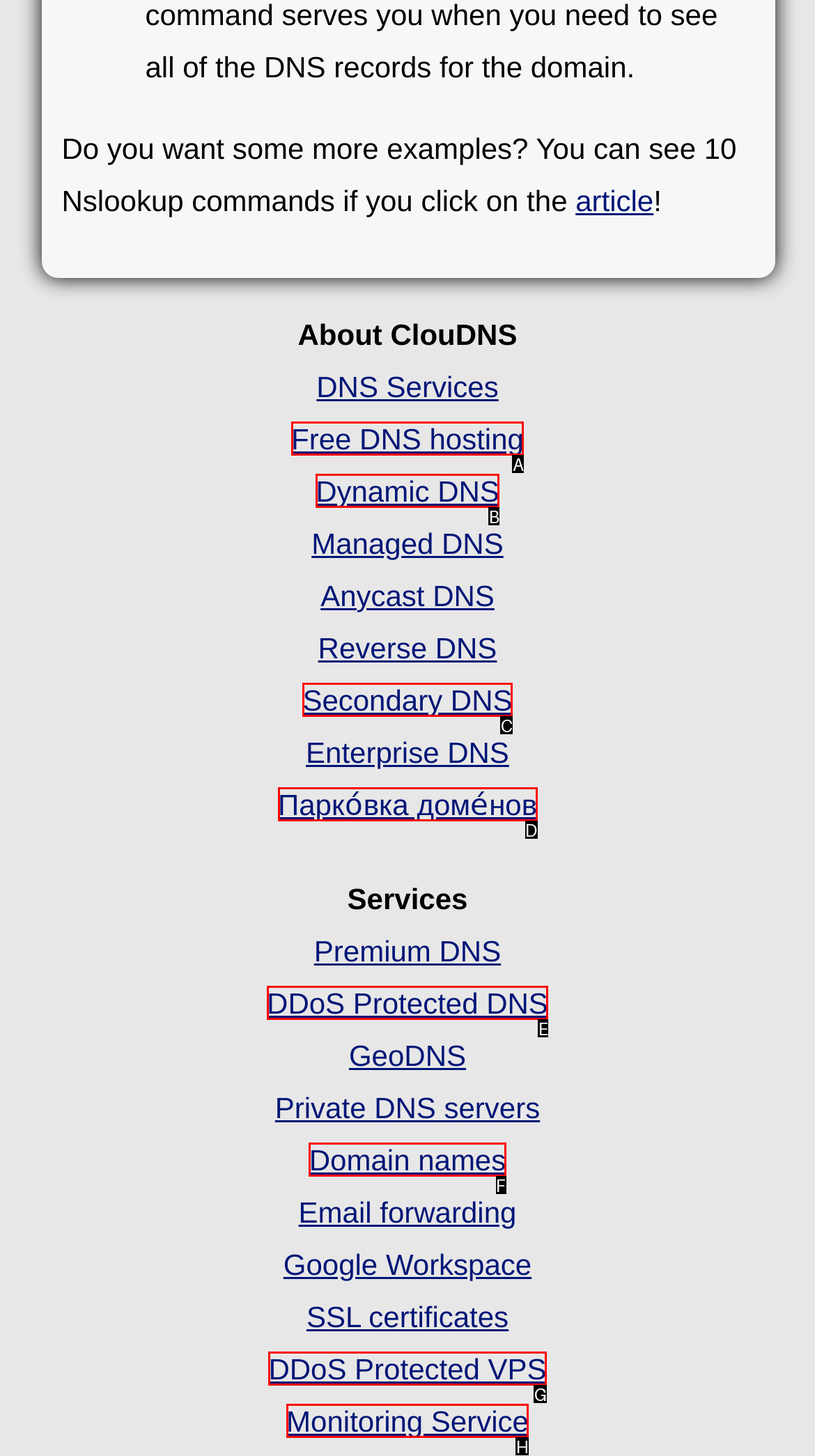Given the description: DDoS Protected DNS, identify the HTML element that corresponds to it. Respond with the letter of the correct option.

E